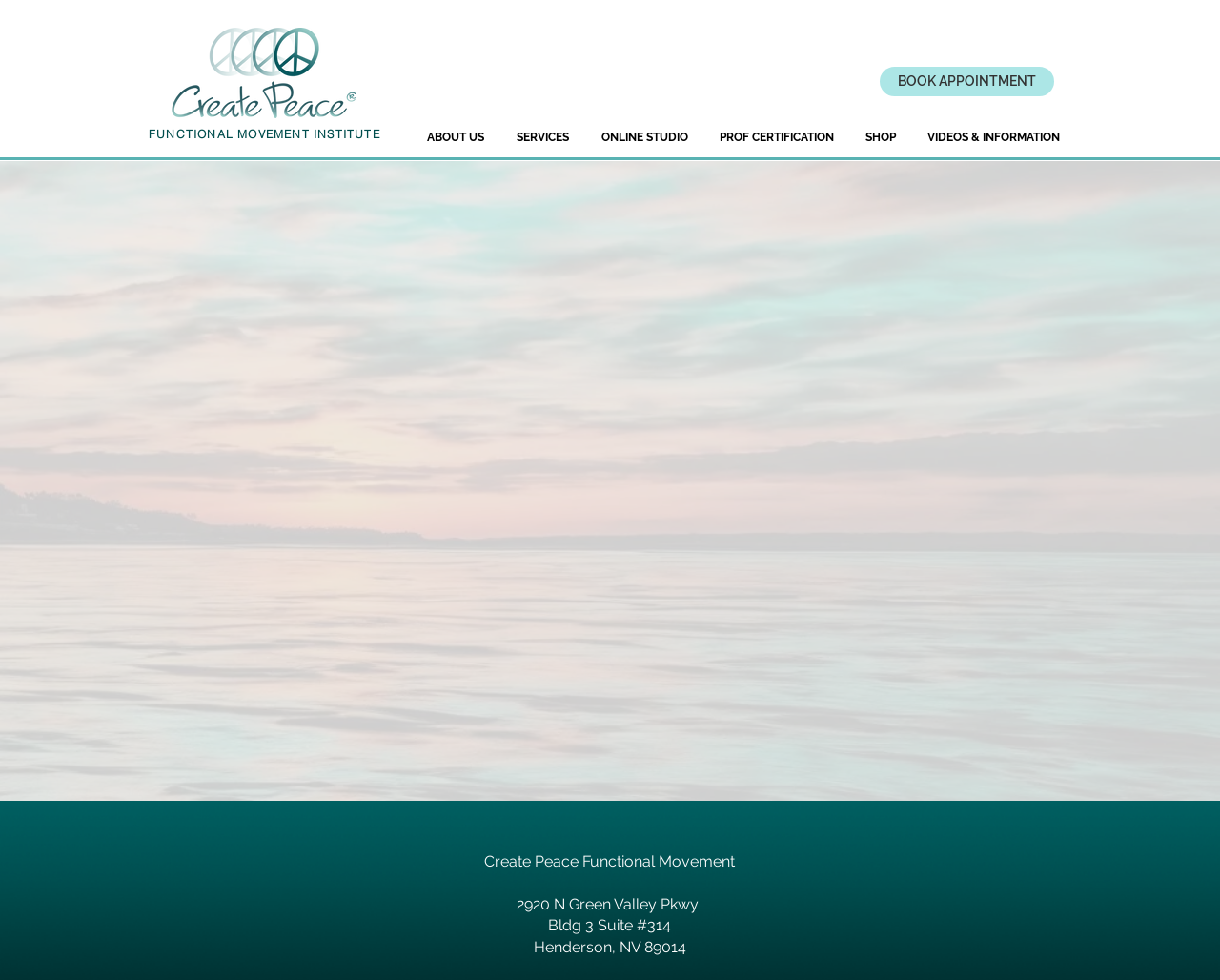Determine the bounding box coordinates of the clickable element to achieve the following action: 'Click the 'BOOK APPOINTMENT' link'. Provide the coordinates as four float values between 0 and 1, formatted as [left, top, right, bottom].

[0.721, 0.068, 0.864, 0.098]